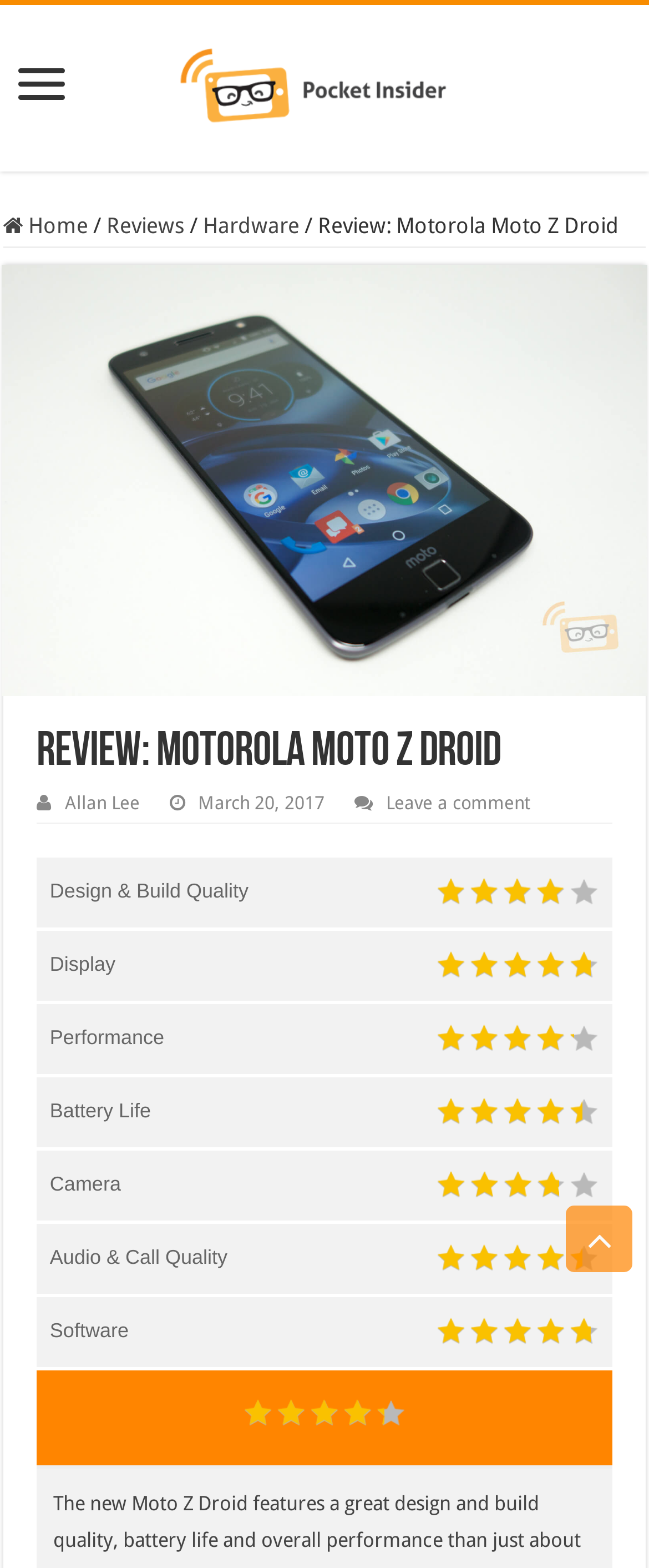Bounding box coordinates are specified in the format (top-left x, top-left y, bottom-right x, bottom-right y). All values are floating point numbers bounded between 0 and 1. Please provide the bounding box coordinate of the region this sentence describes: Leave a comment

[0.595, 0.505, 0.818, 0.519]